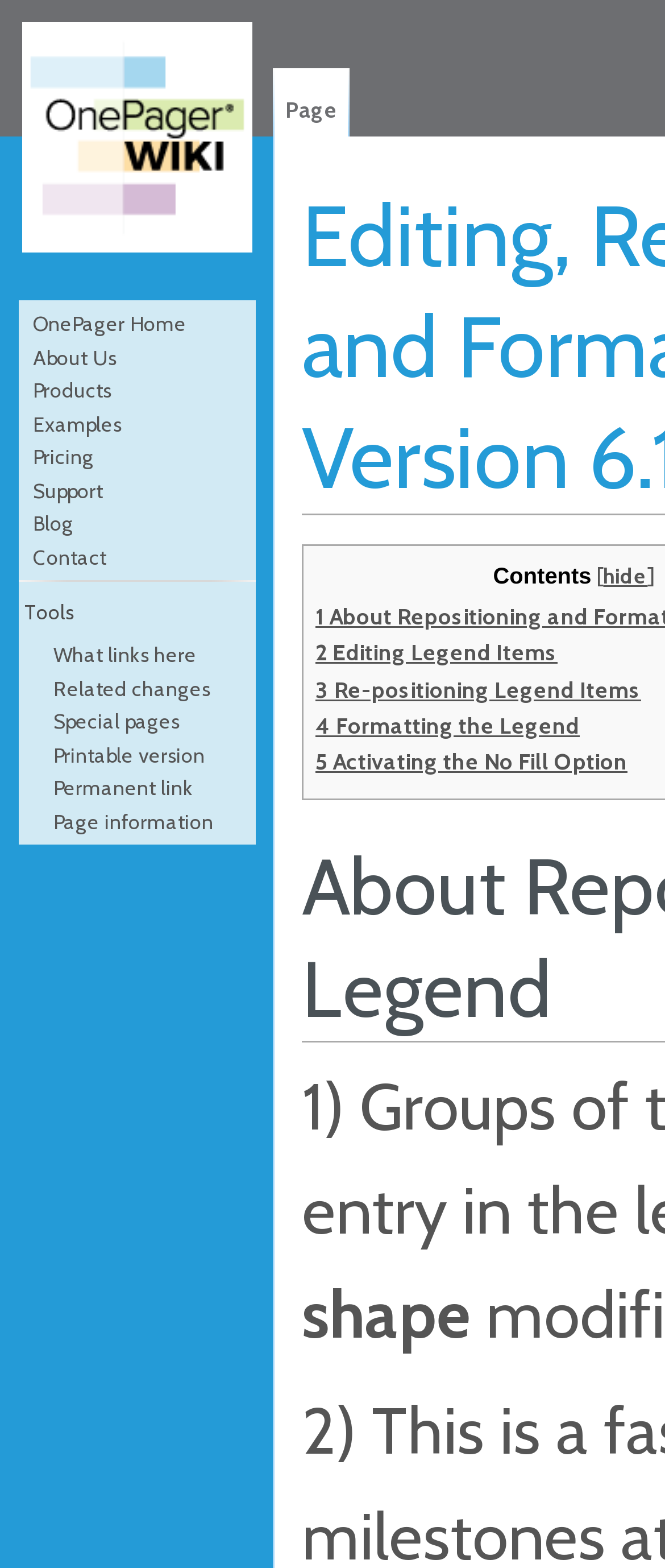Using details from the image, please answer the following question comprehensively:
How many sections are there in the contents?

I looked at the contents section and found 5 links, which are '2 Editing Legend Items', '3 Re-positioning Legend Items', '4 Formatting the Legend', '5 Activating the No Fill Option'. These links are located at the top center of the webpage, under the 'Contents' section.